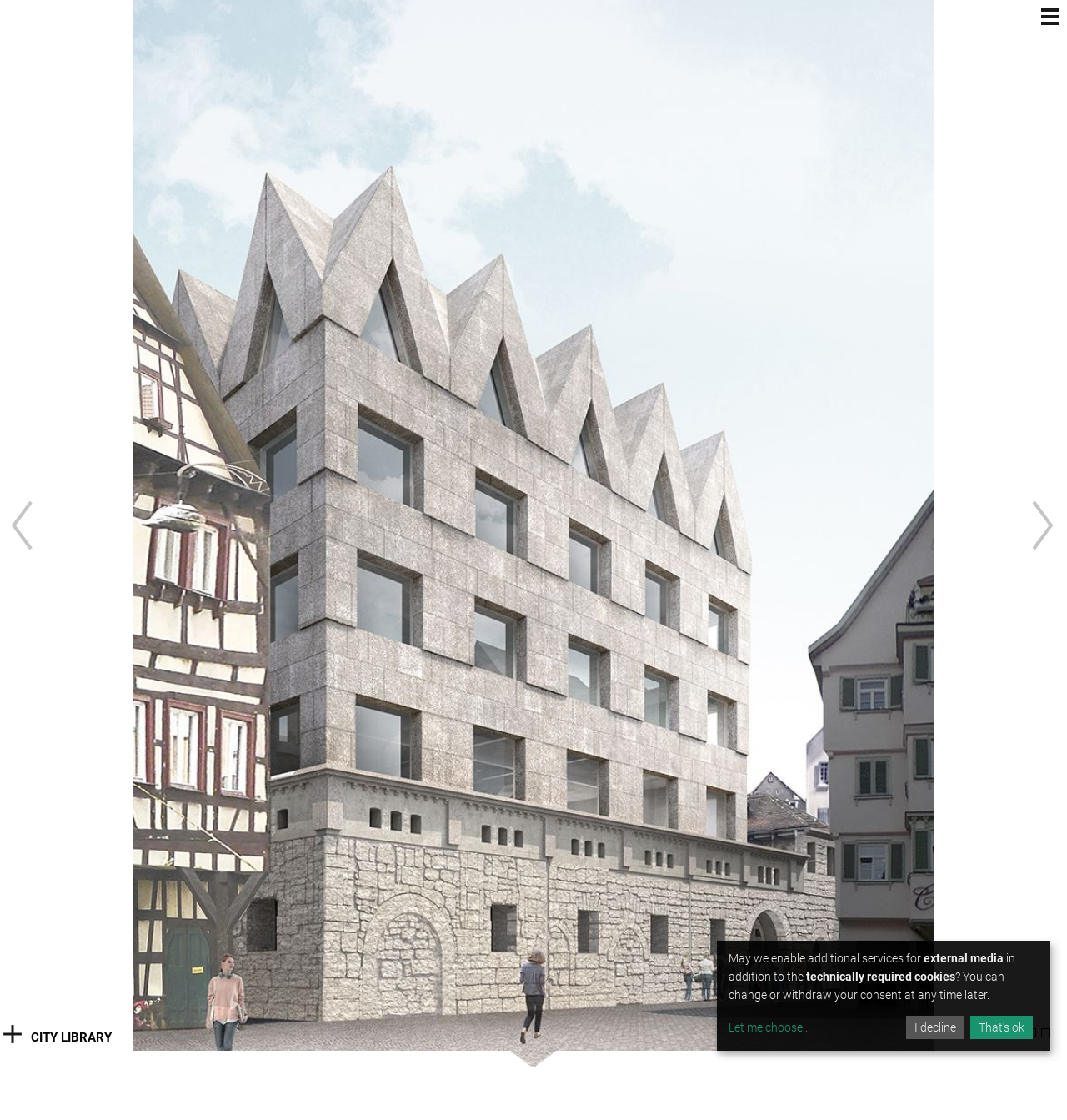Analyze the image and provide a detailed answer to the question: What is the purpose of the 'Let me choose...' link?

The 'Let me choose...' link is likely used to customize cookie settings, allowing users to have more control over their cookie preferences.